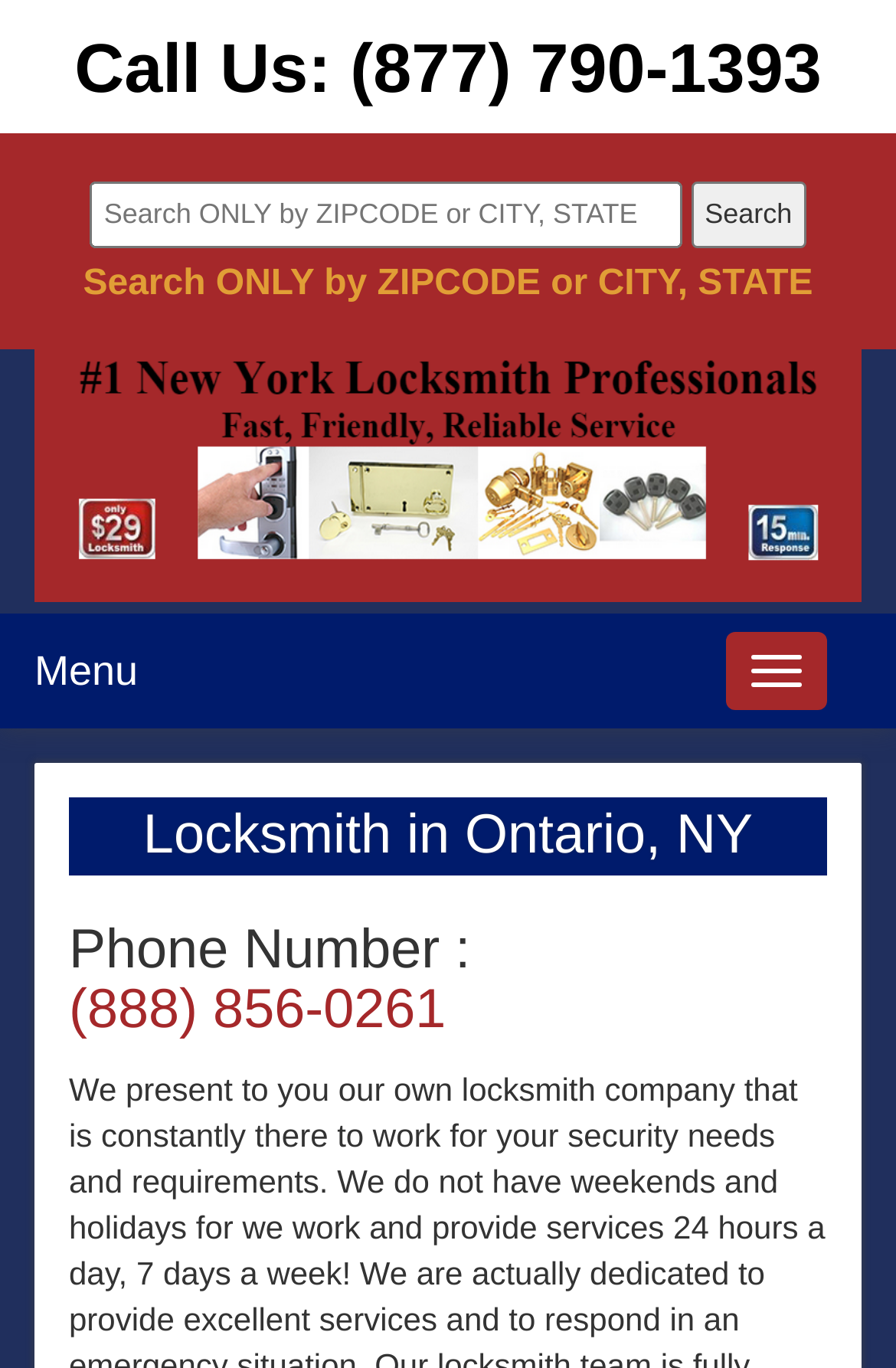Please find the bounding box for the following UI element description. Provide the coordinates in (top-left x, top-left y, bottom-right x, bottom-right y) format, with values between 0 and 1: Call Us: (877) 790-1393

[0.0, 0.0, 1.0, 0.097]